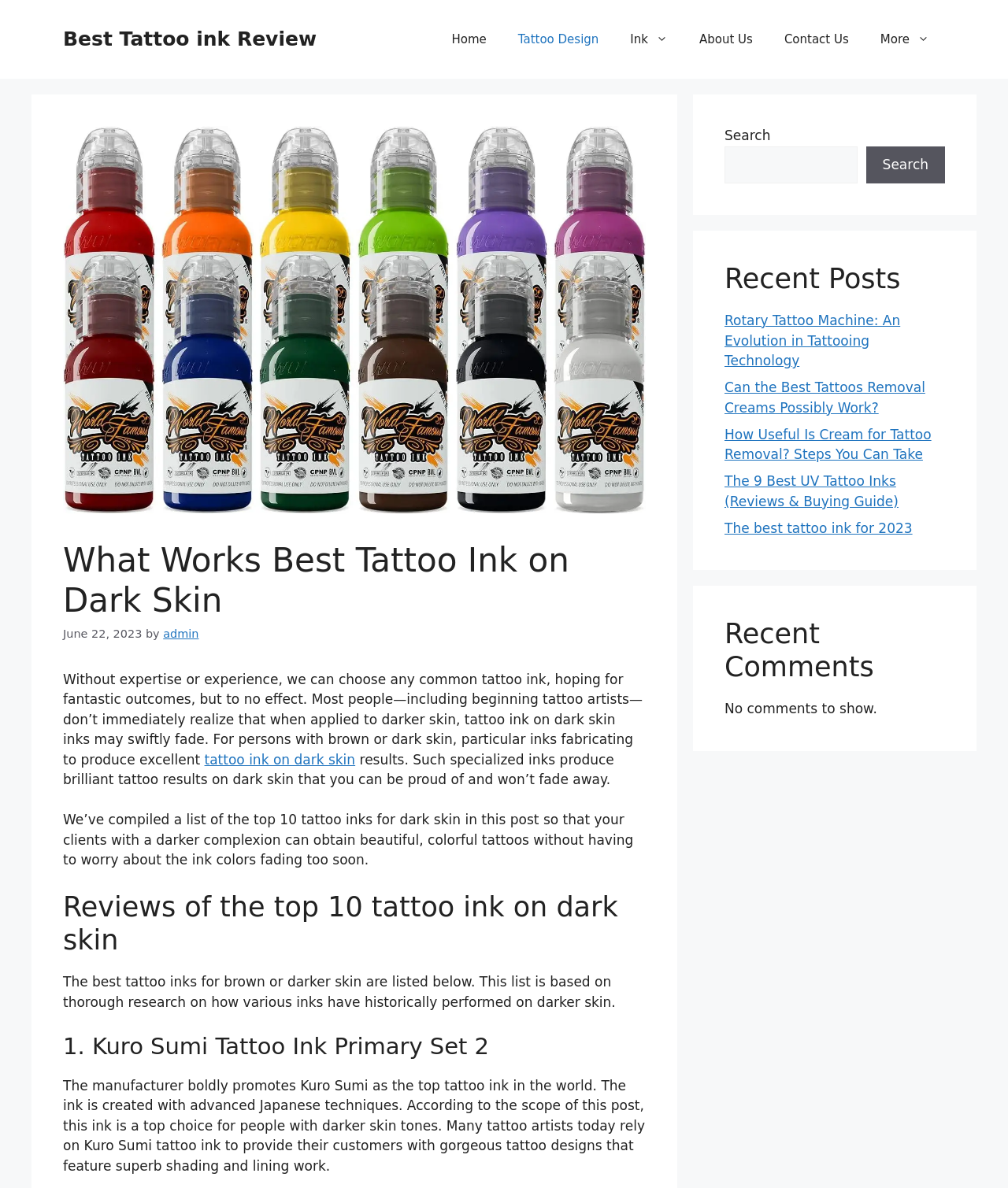Determine the bounding box for the UI element described here: "Search".

[0.859, 0.123, 0.938, 0.154]